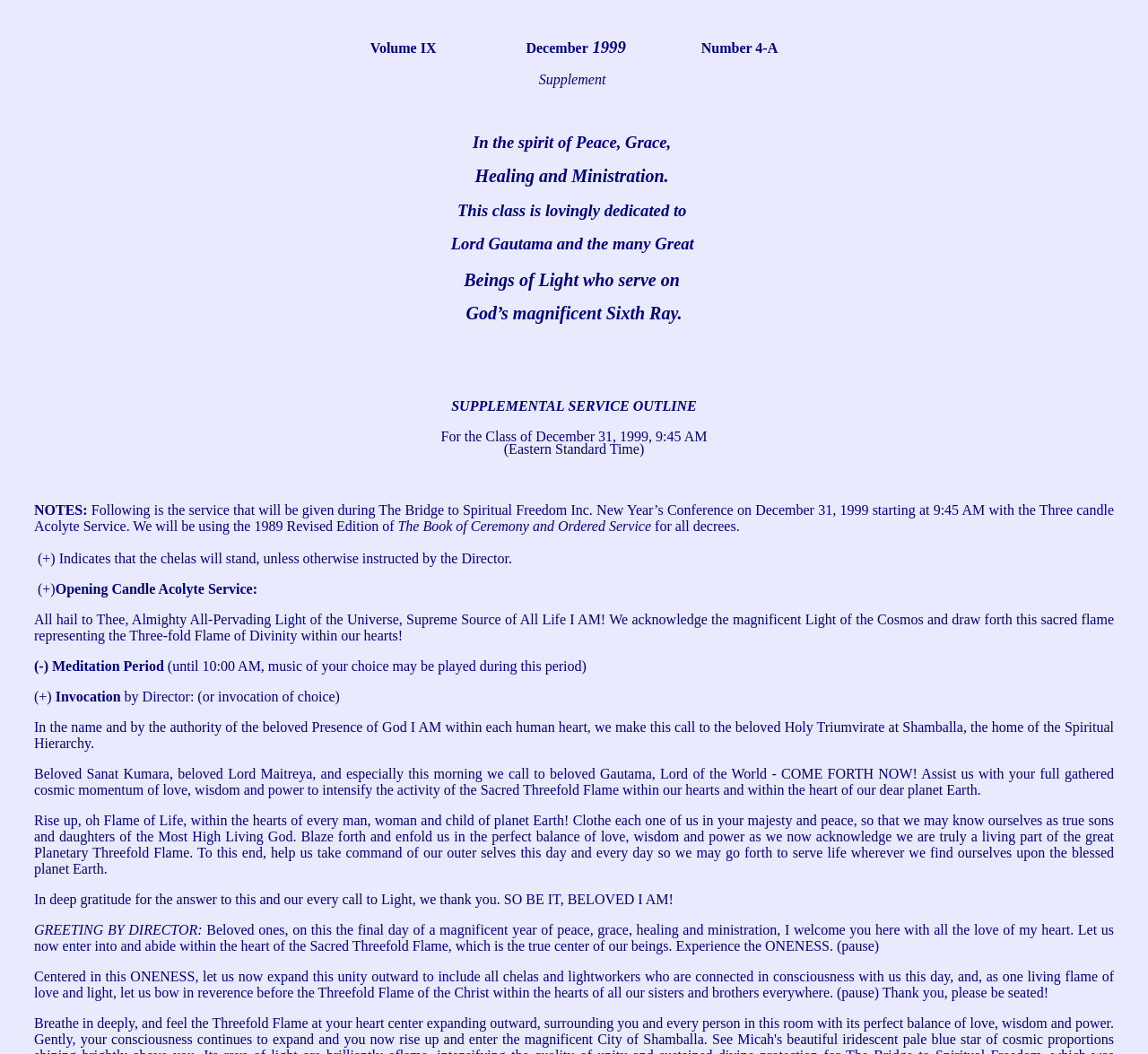What is the name of the Lord invoked in the invocation?
Using the image, provide a concise answer in one word or a short phrase.

Gautama